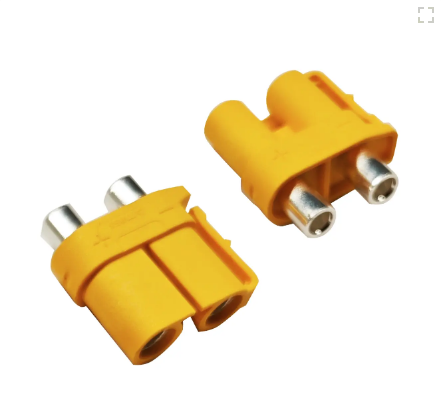Provide a single word or phrase answer to the question: 
What is the model name of the connector?

XLB40 With Side Wing Snap Connector